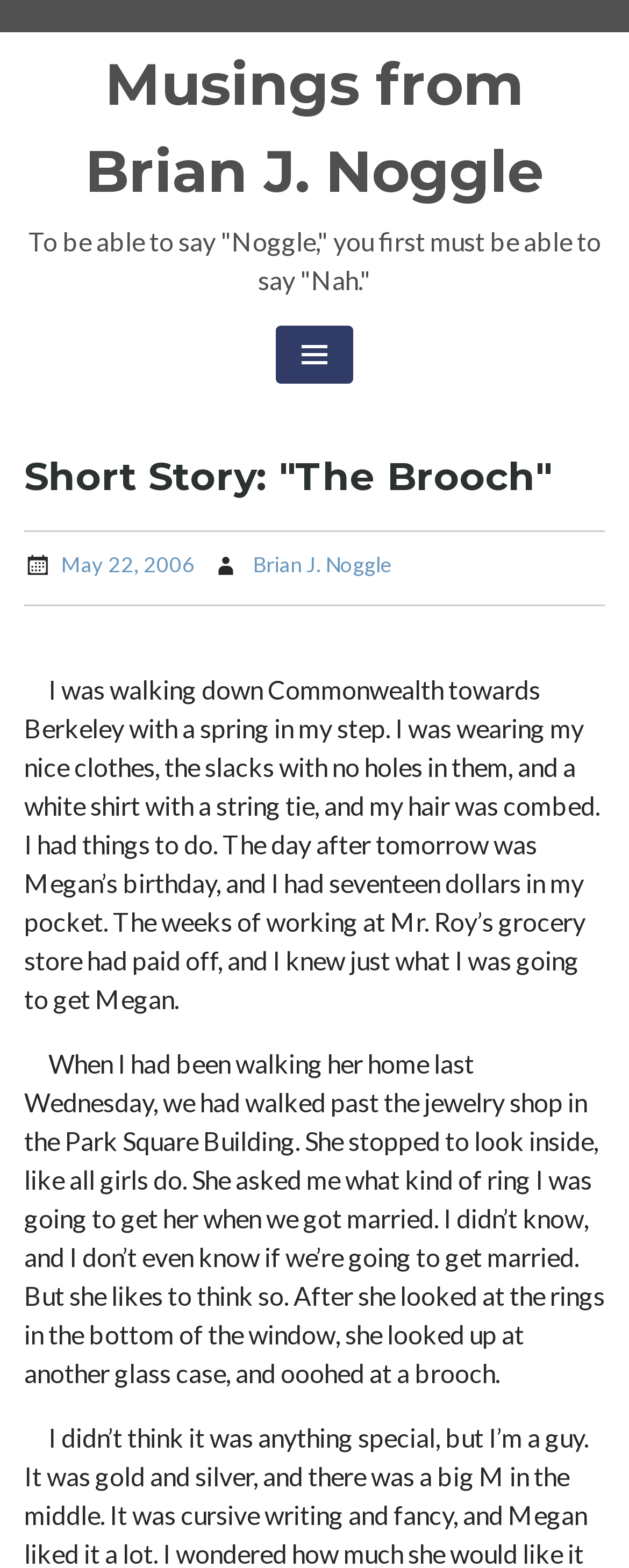Given the element description: "Musings from Brian J. Noggle", predict the bounding box coordinates of this UI element. The coordinates must be four float numbers between 0 and 1, given as [left, top, right, bottom].

[0.135, 0.031, 0.865, 0.132]